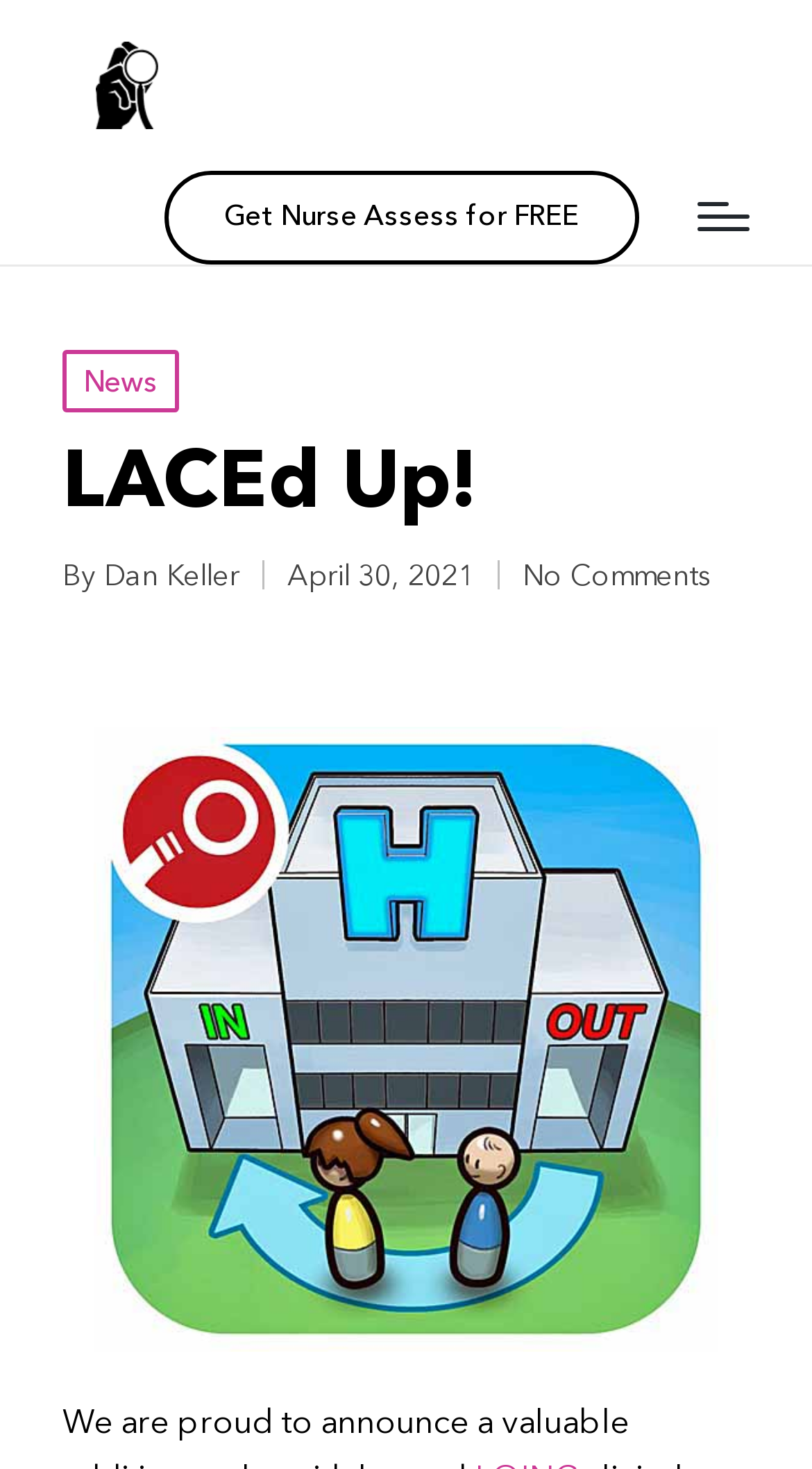What is the name of the company behind NurseAssess?
Give a comprehensive and detailed explanation for the question.

I found the answer by looking at the link element with the text 'NurseAssess by Nurse Tech, Inc.' at the top of the page, which suggests that Nurse Tech, Inc. is the company behind NurseAssess.